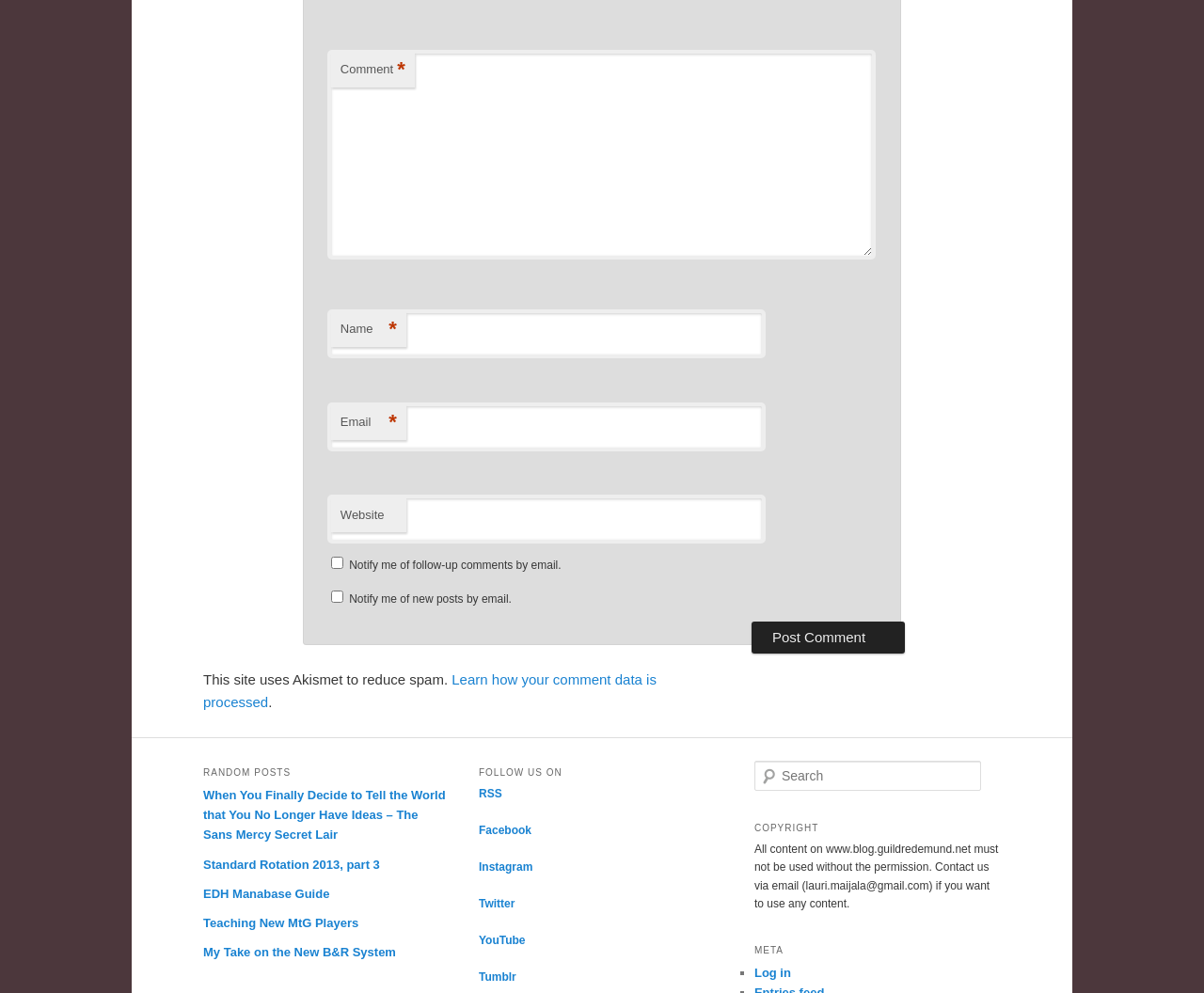Extract the bounding box coordinates for the UI element described as: "Standard Rotation 2013, part 3".

[0.169, 0.863, 0.315, 0.877]